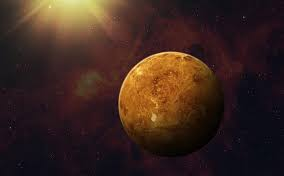Provide a one-word or short-phrase answer to the question:
What is the significance of the discovery of clouds on the exoplanet?

enhance understanding of exoplanet atmospheres